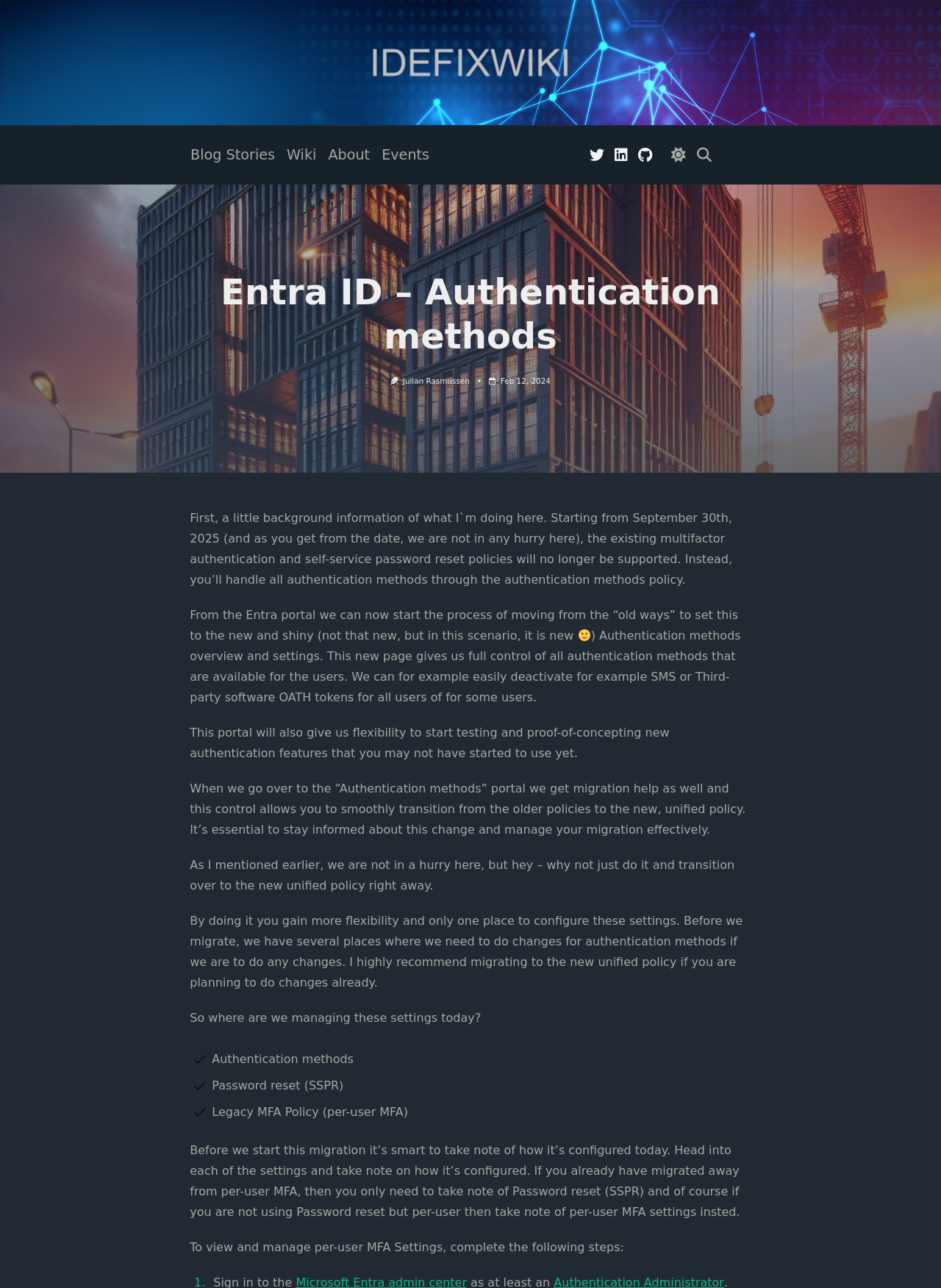Give a one-word or short phrase answer to the question: 
What is the main topic of this article?

Authentication methods